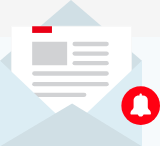Describe every aspect of the image in detail.

The image features a vibrant notification graphic, designed to capture attention effectively. It showcases a red circular icon on the right, symbolizing an alert or notification, and a white background with a simple layout that includes a gray box likely representing a message or content area. The image suggests a focus on communication or updates relevant to teaching practices or educational resources, aligning with the overall theme of enhancing teaching confidence and strategies tailored for educators. The use of bold colors, particularly the red alert, indicates importance, encouraging viewers to engage with the content being highlighted.